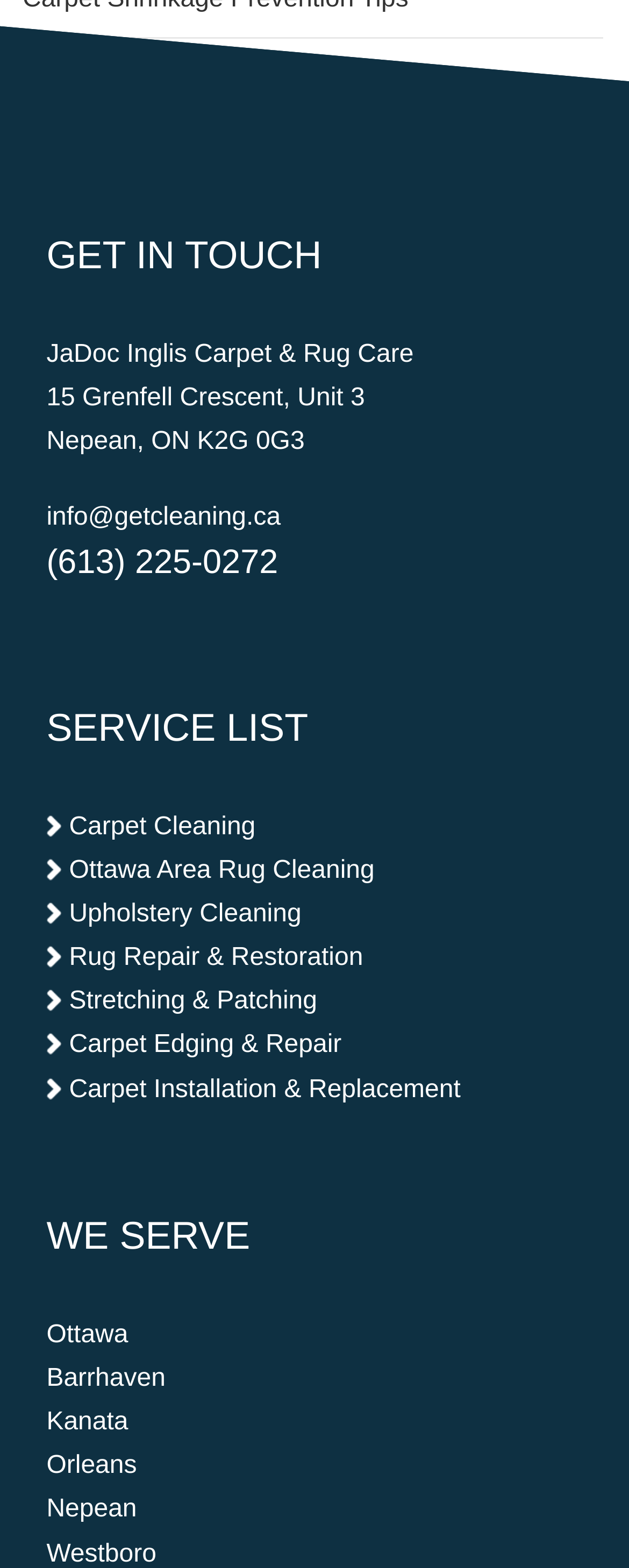Please identify the bounding box coordinates of the element I should click to complete this instruction: 'Get more information about rug repair and restoration'. The coordinates should be given as four float numbers between 0 and 1, like this: [left, top, right, bottom].

[0.11, 0.602, 0.578, 0.62]